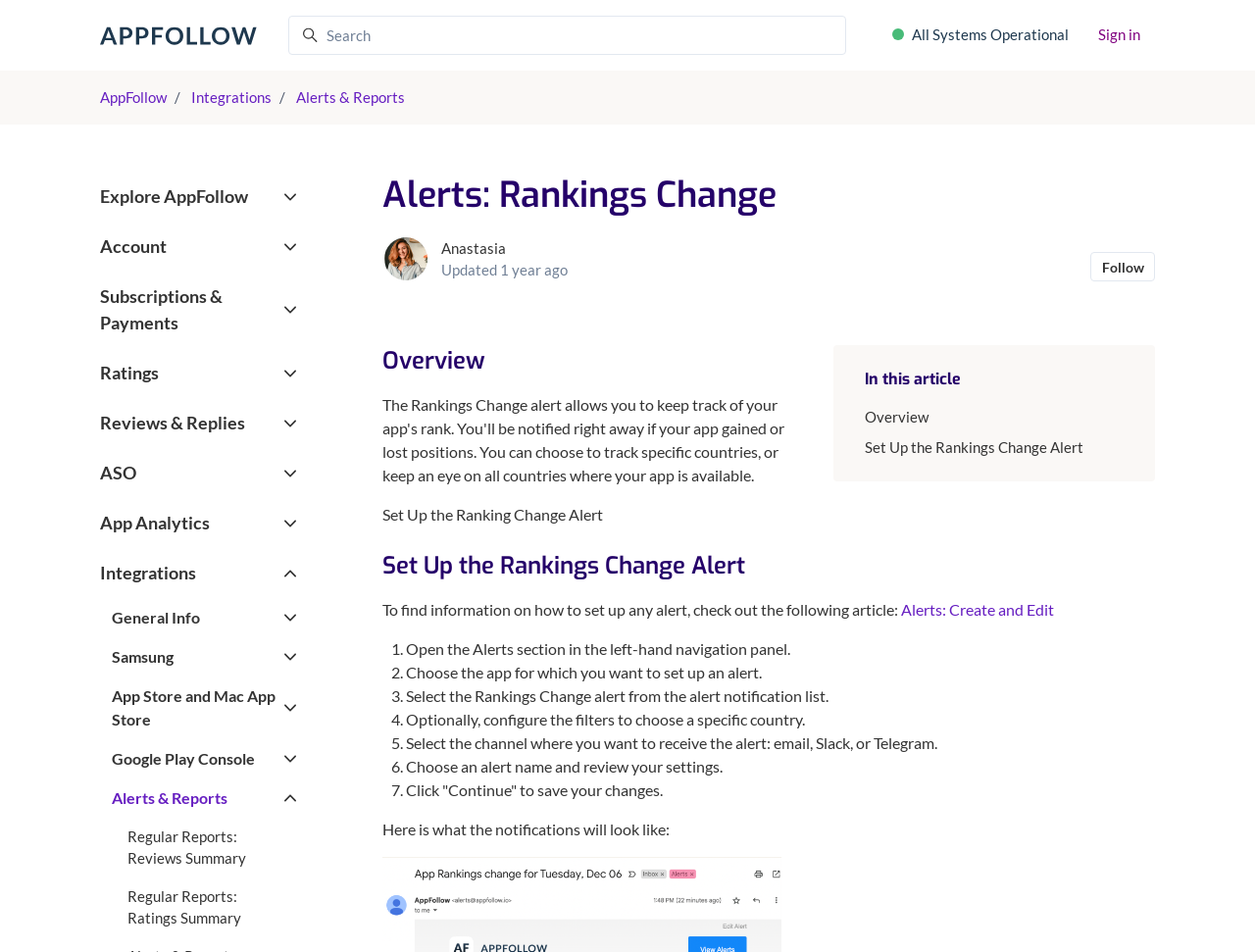What is the name of the app mentioned on the webpage?
Based on the image, answer the question with as much detail as possible.

I found the answer by looking at the navigation panel on the left side of the webpage, where 'AppFollow' is mentioned as the app name.